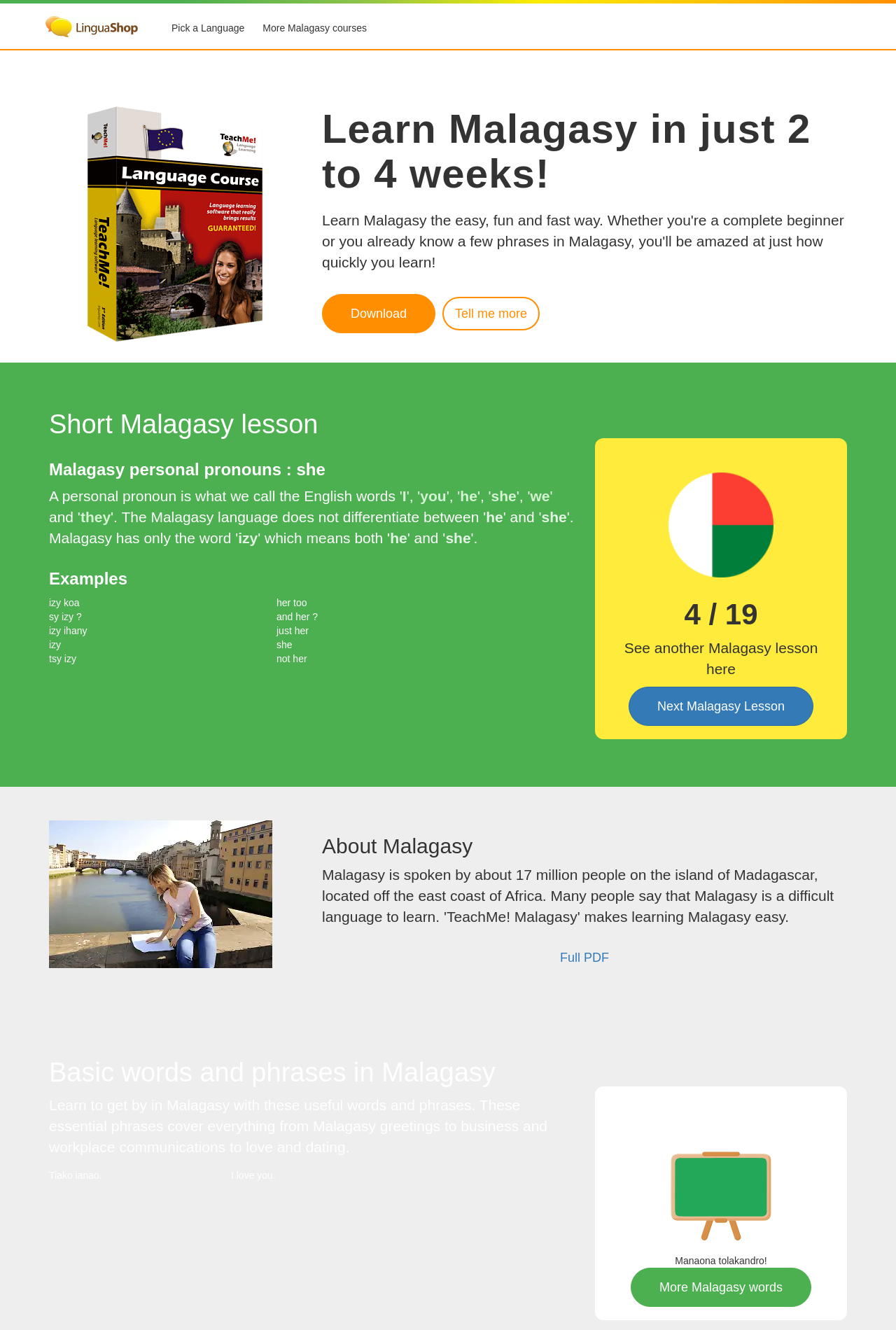Based on the element description: "Contact Us", identify the UI element and provide its bounding box coordinates. Use four float numbers between 0 and 1, [left, top, right, bottom].

None